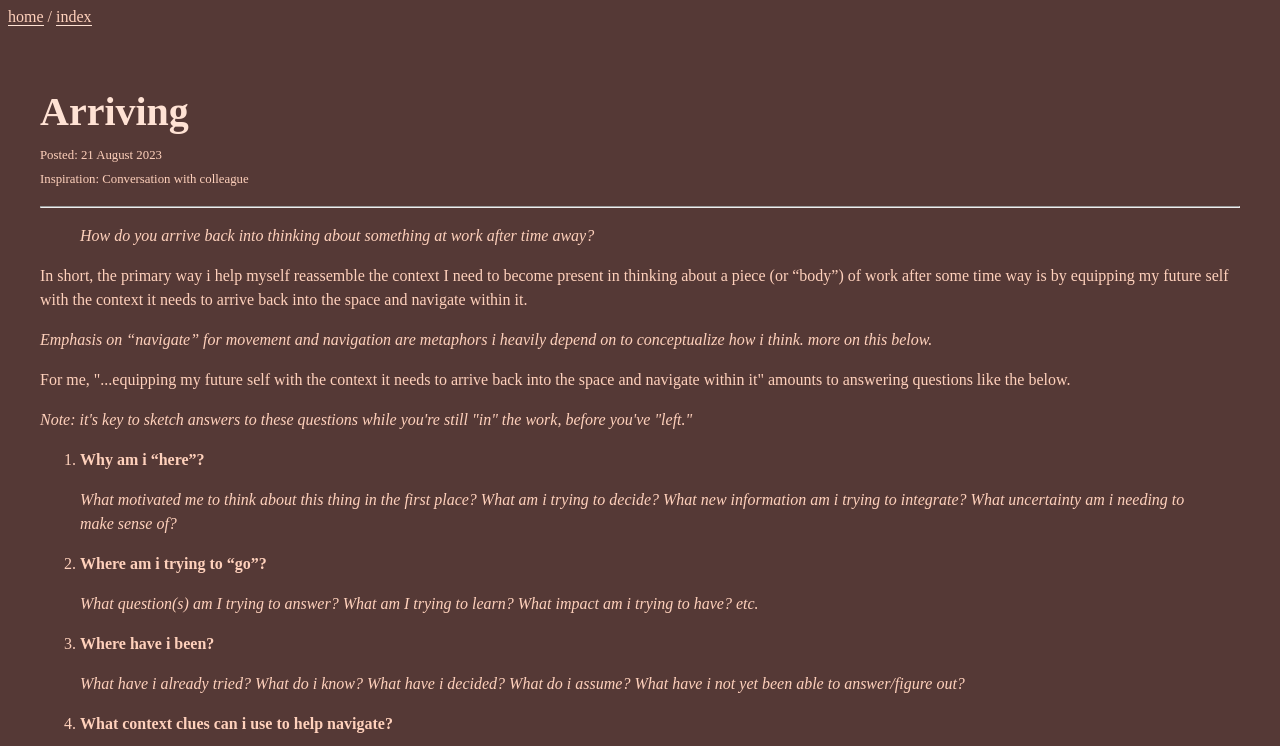Please answer the following question using a single word or phrase: 
What is the metaphor used to conceptualize thinking?

Movement and navigation